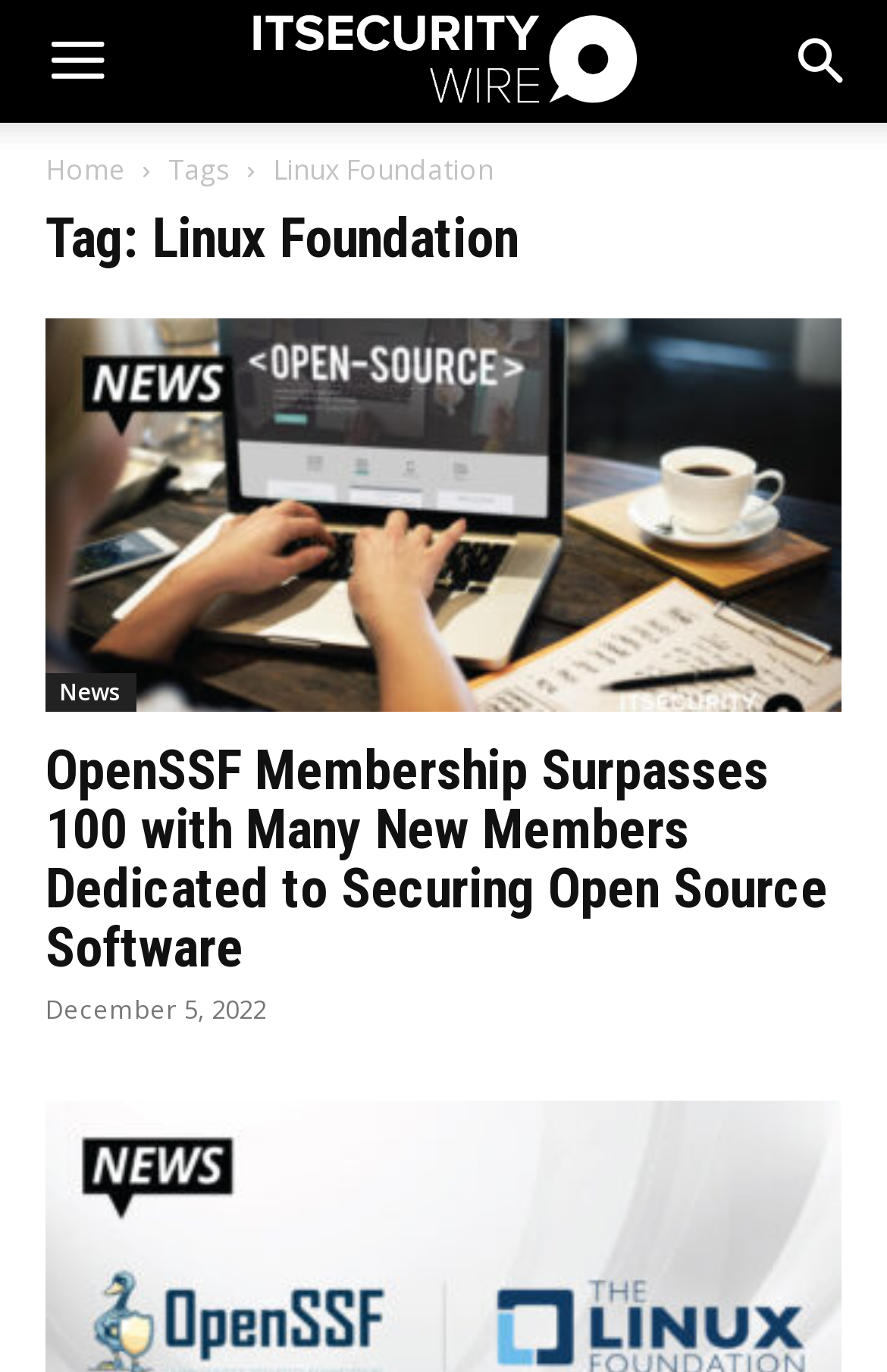What is the name of the image?
Look at the image and answer the question with a single word or phrase.

ITSECURITYWIRE FAVCON